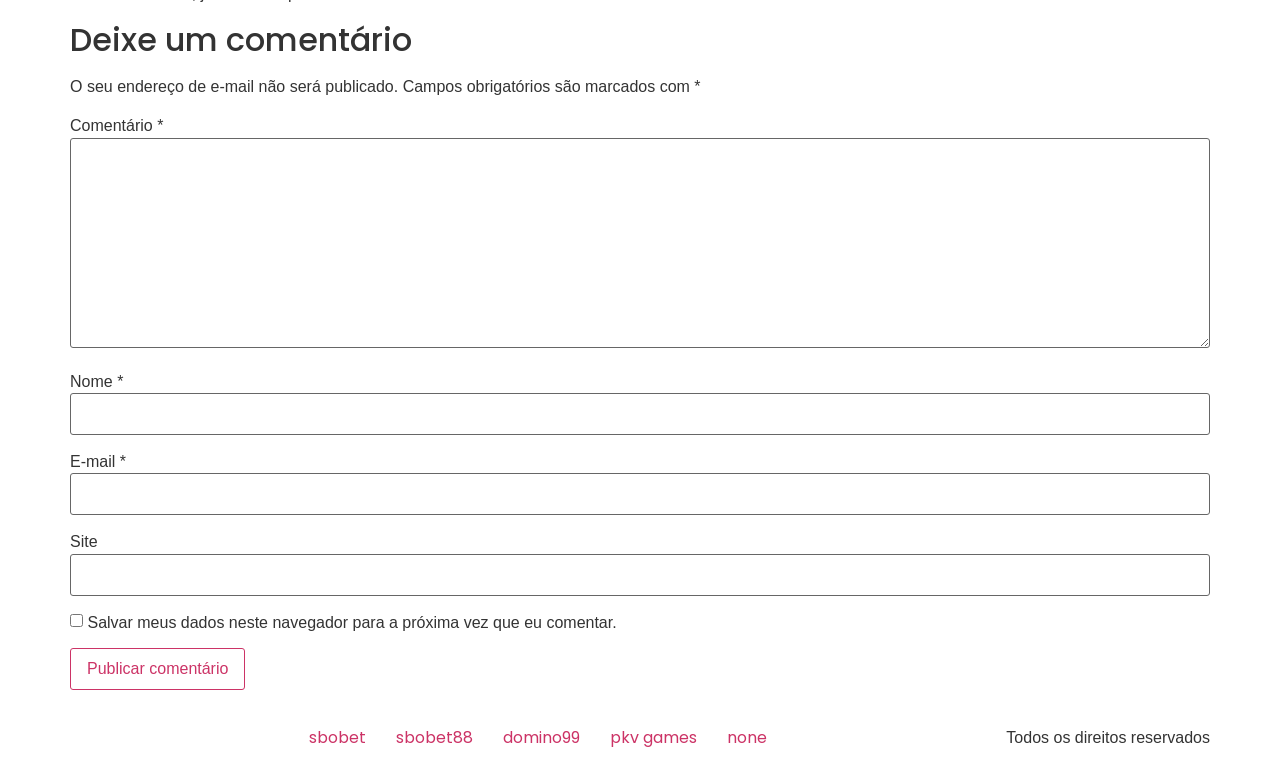Pinpoint the bounding box coordinates of the area that must be clicked to complete this instruction: "Type your name".

[0.055, 0.51, 0.945, 0.564]